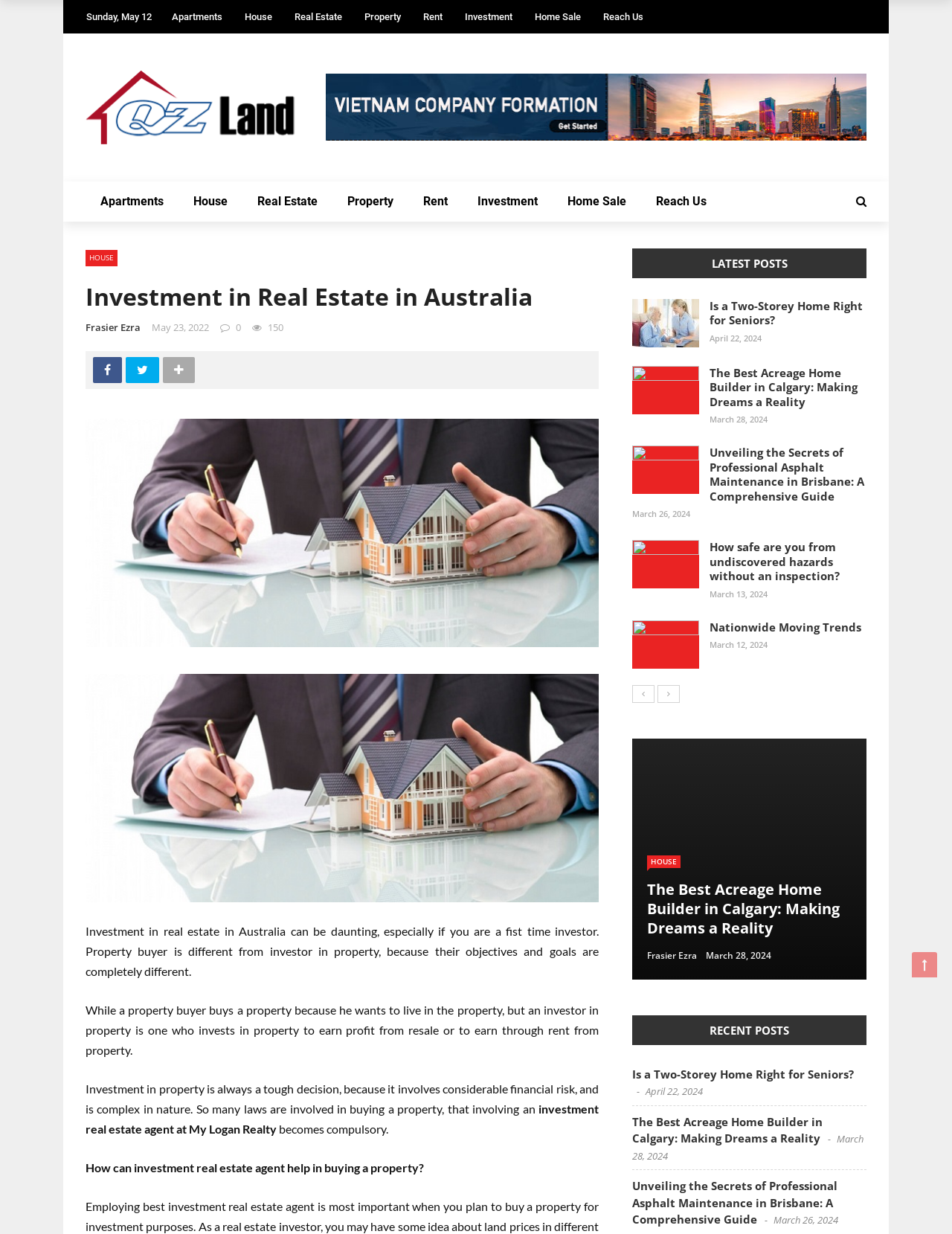How many social media links are there? Examine the screenshot and reply using just one word or a brief phrase.

2